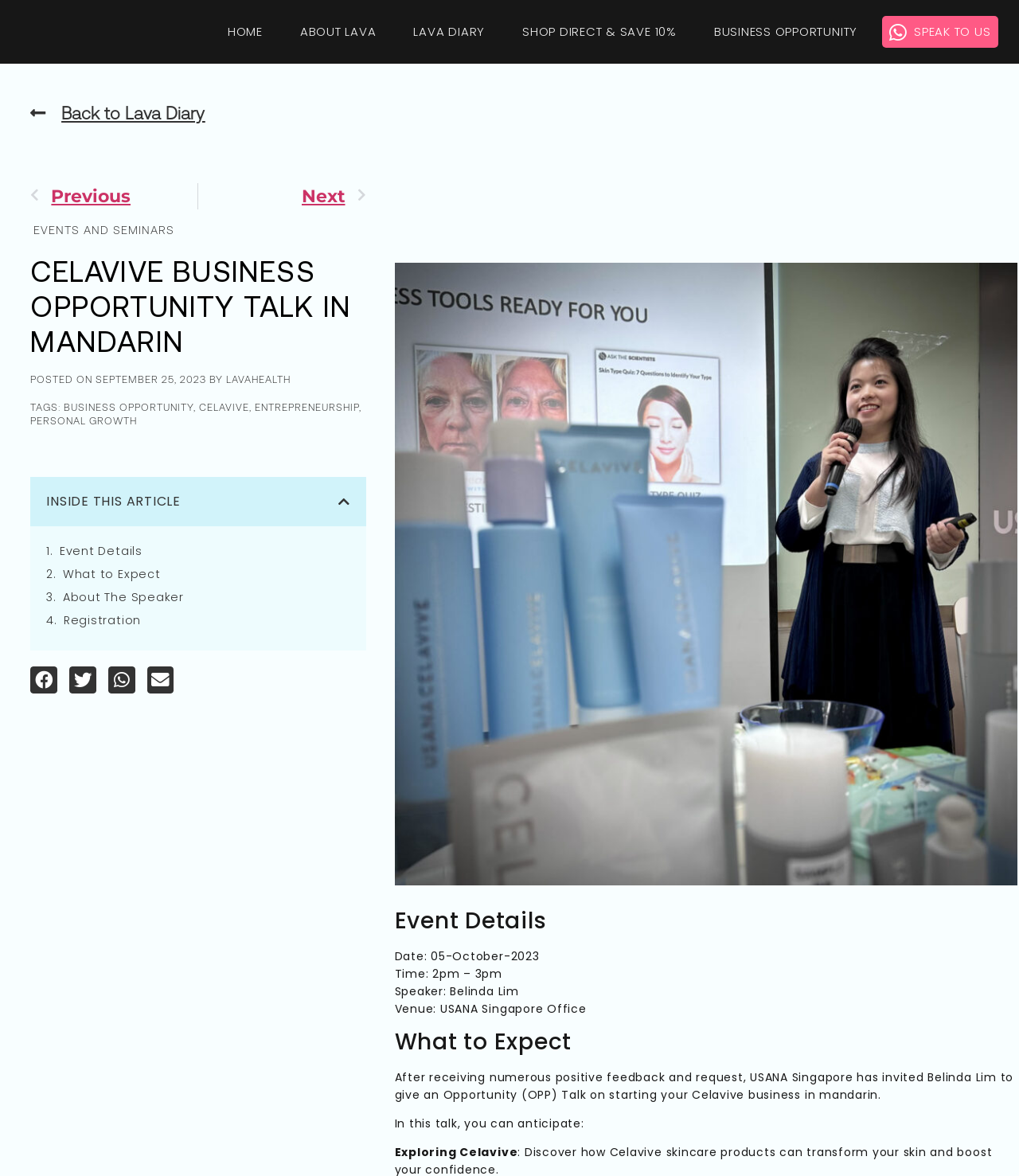Determine the bounding box coordinates of the region I should click to achieve the following instruction: "Read the blog". Ensure the bounding box coordinates are four float numbers between 0 and 1, i.e., [left, top, right, bottom].

None